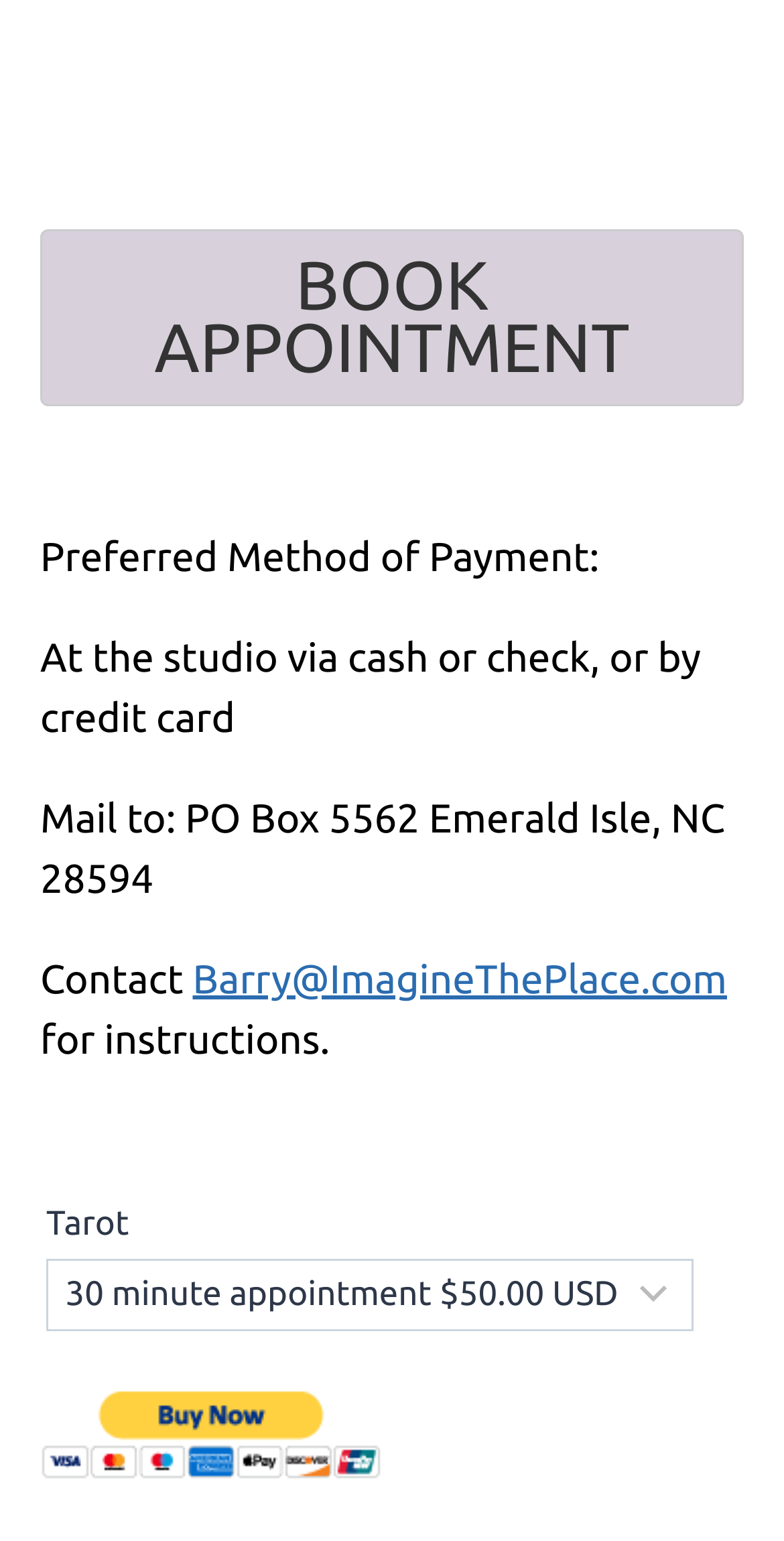What is the payment method offered besides cash or check?
Based on the image, please offer an in-depth response to the question.

The payment method offered besides cash or check can be found in the text 'At the studio via cash or check, or by credit card' which implies that credit card is another option.